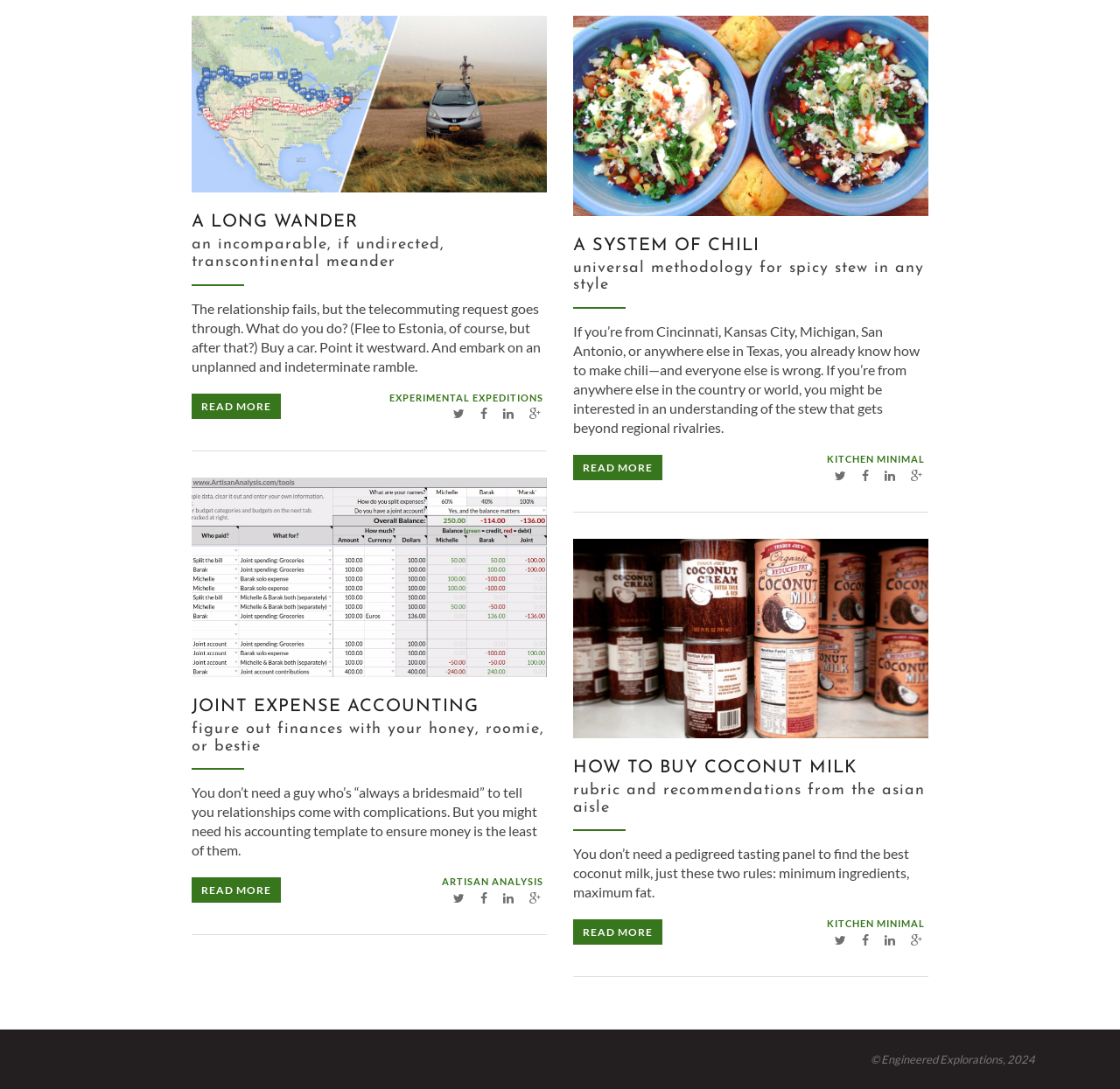Identify the bounding box of the UI element that matches this description: "Joint Expense Accounting".

[0.171, 0.641, 0.427, 0.657]